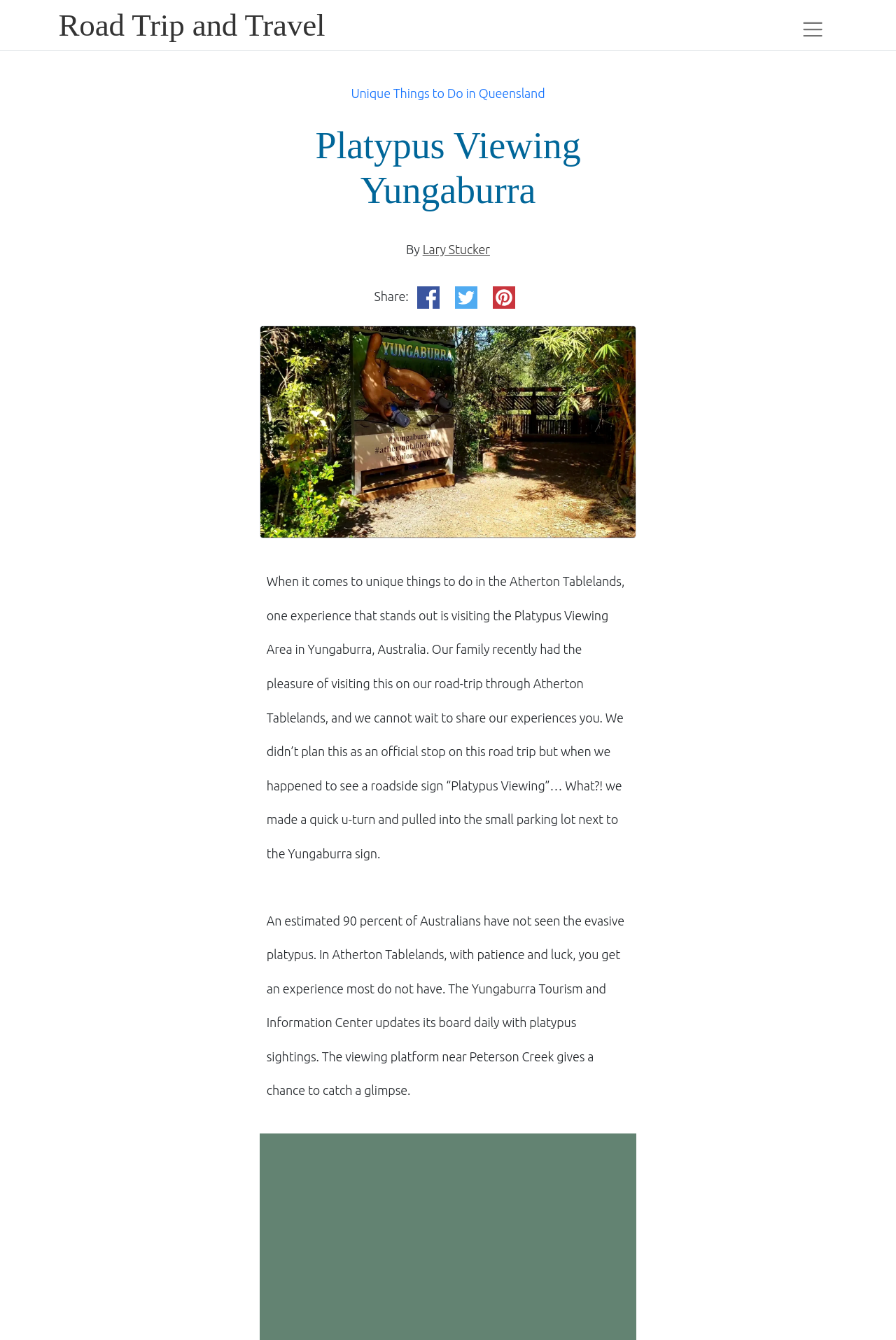Identify the bounding box of the UI component described as: "Facebook".

[0.459, 0.211, 0.498, 0.231]